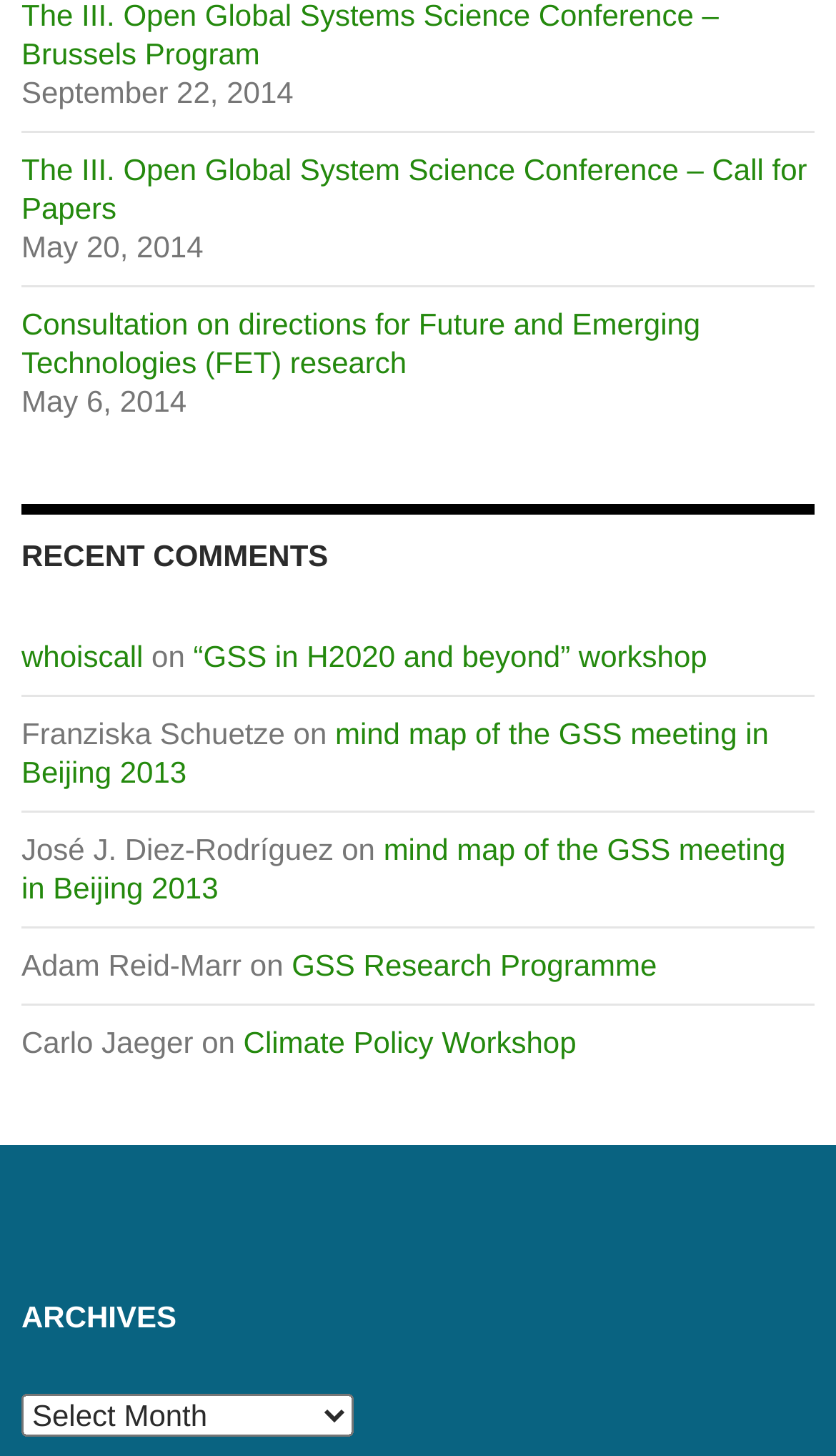Who is the author of the comment about 'GSS in H2020 and beyond' workshop?
Please provide a comprehensive answer based on the visual information in the image.

I looked at the link and static text elements under the 'RECENT COMMENTS' heading and found the author of the comment about 'GSS in H2020 and beyond' workshop, which is 'whoiscall'.